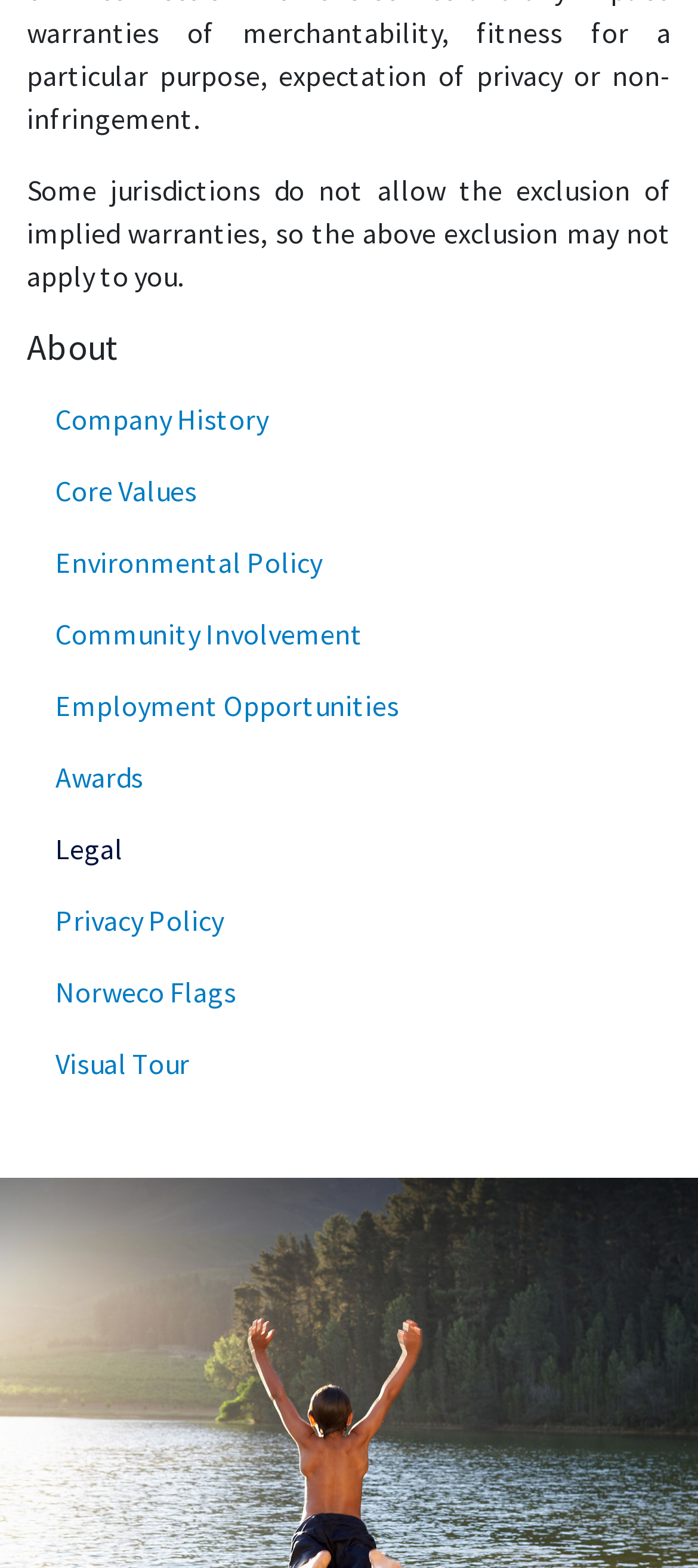Please locate the bounding box coordinates of the element that should be clicked to complete the given instruction: "Learn about core values".

[0.038, 0.29, 0.936, 0.336]